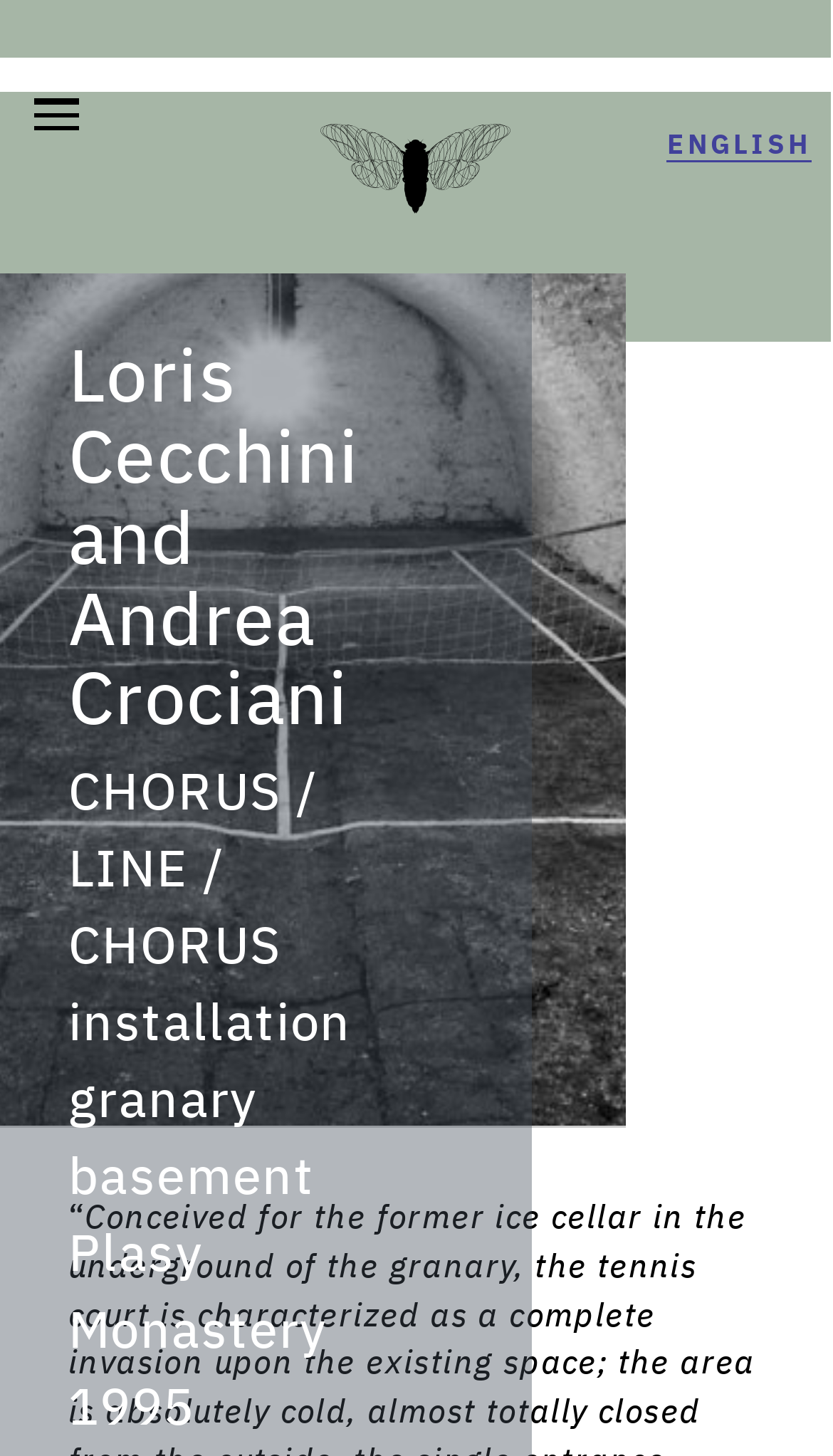Please provide a brief answer to the following inquiry using a single word or phrase:
Where is the artwork located?

Plasy Monastery